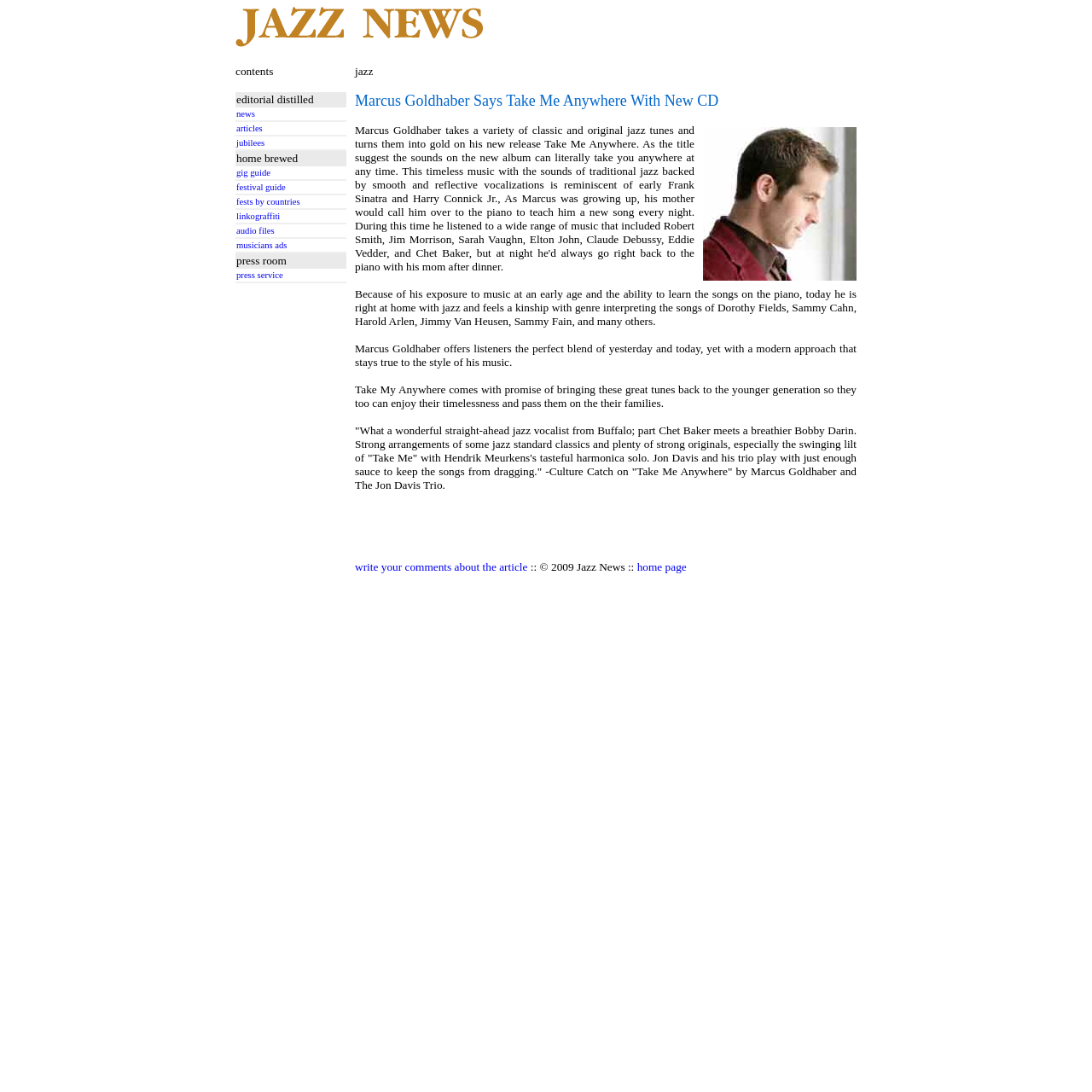Please indicate the bounding box coordinates of the element's region to be clicked to achieve the instruction: "click news". Provide the coordinates as four float numbers between 0 and 1, i.e., [left, top, right, bottom].

[0.216, 0.1, 0.316, 0.109]